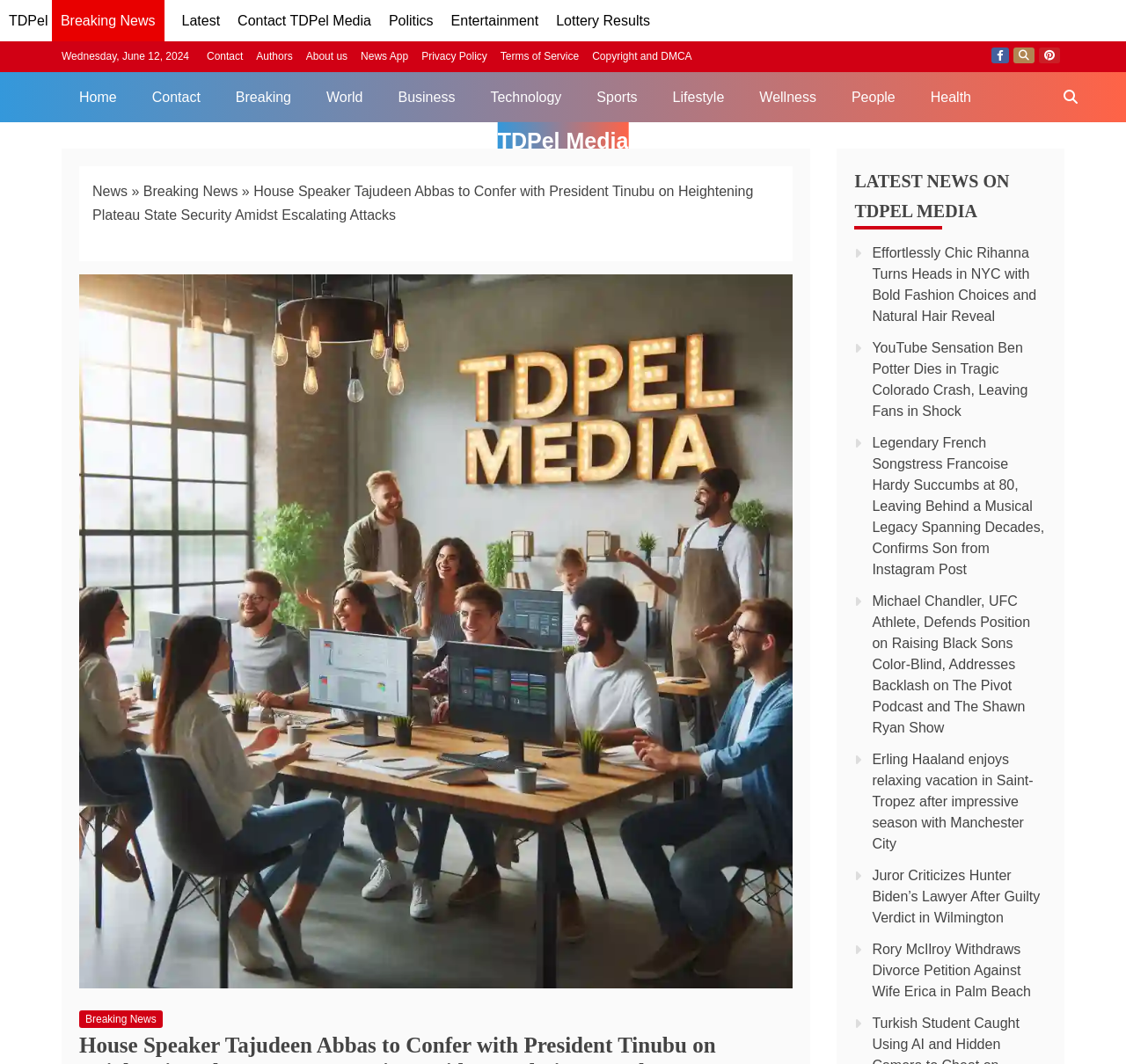Identify and extract the main heading from the webpage.

House Speaker Tajudeen Abbas to Confer with President Tinubu on Heightening Plateau State Security Amidst Escalating Attacks